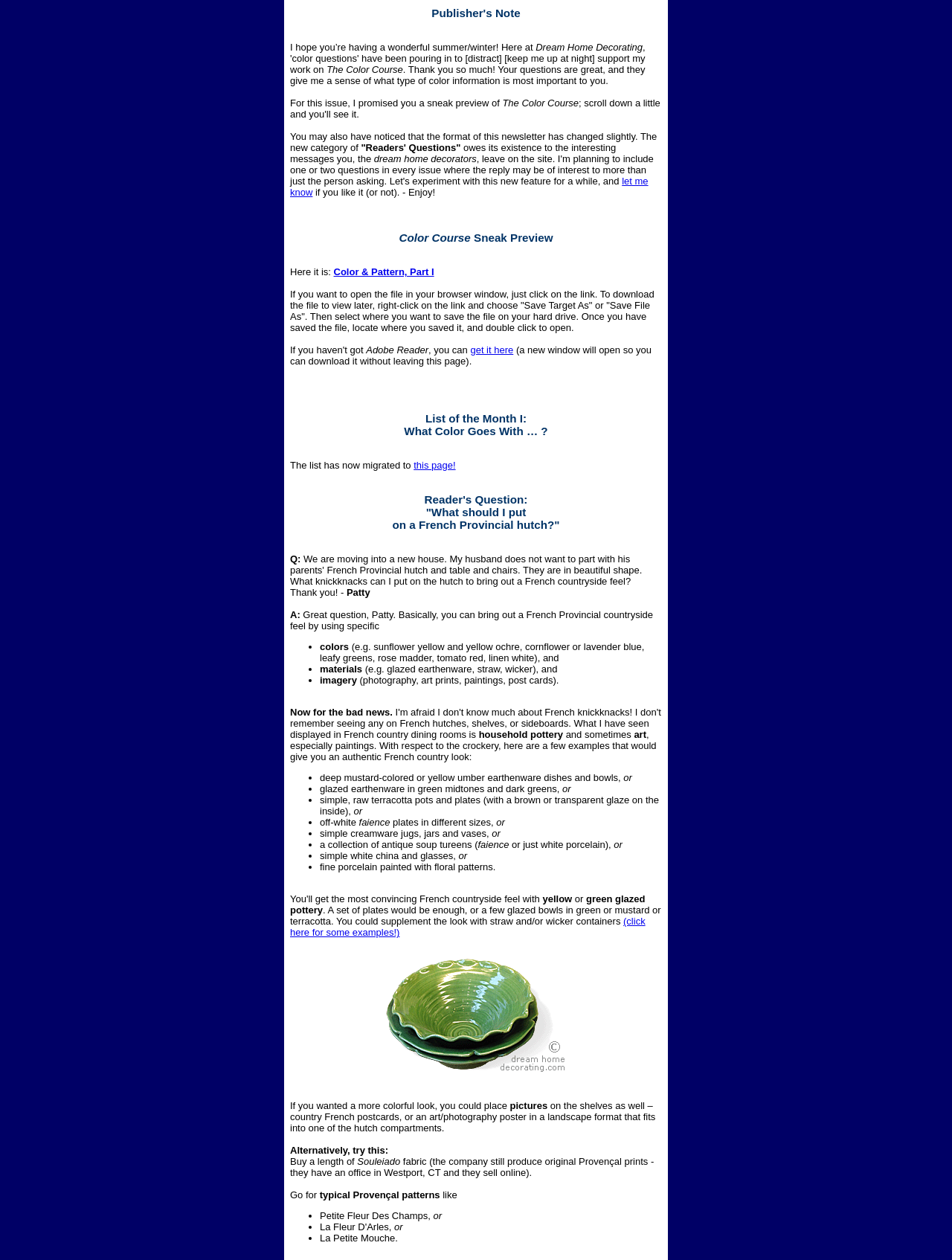Give the bounding box coordinates for the element described as: "title="French Country Accessories"".

[0.404, 0.858, 0.596, 0.867]